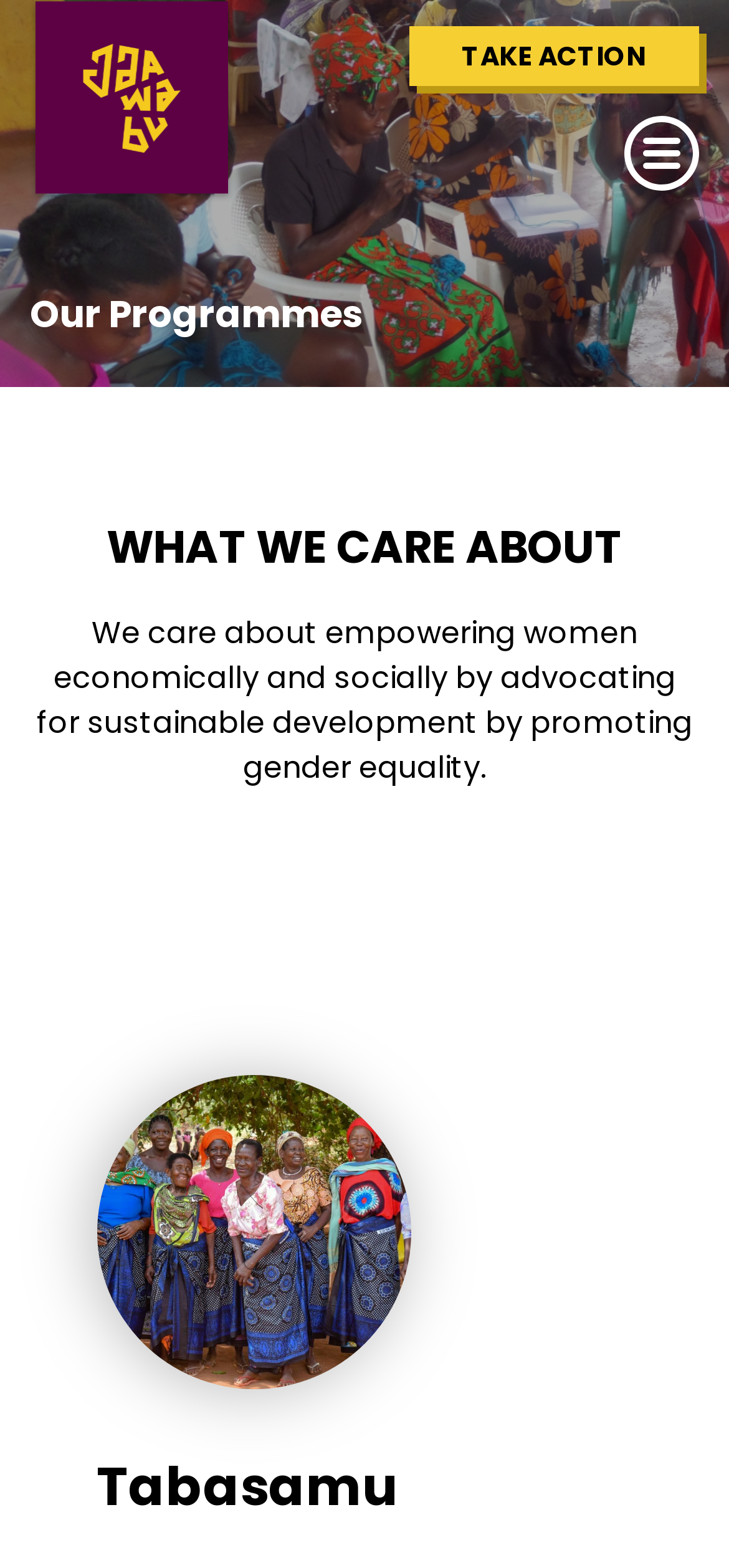Using a single word or phrase, answer the following question: 
How many programmes are mentioned on the webpage?

At least one